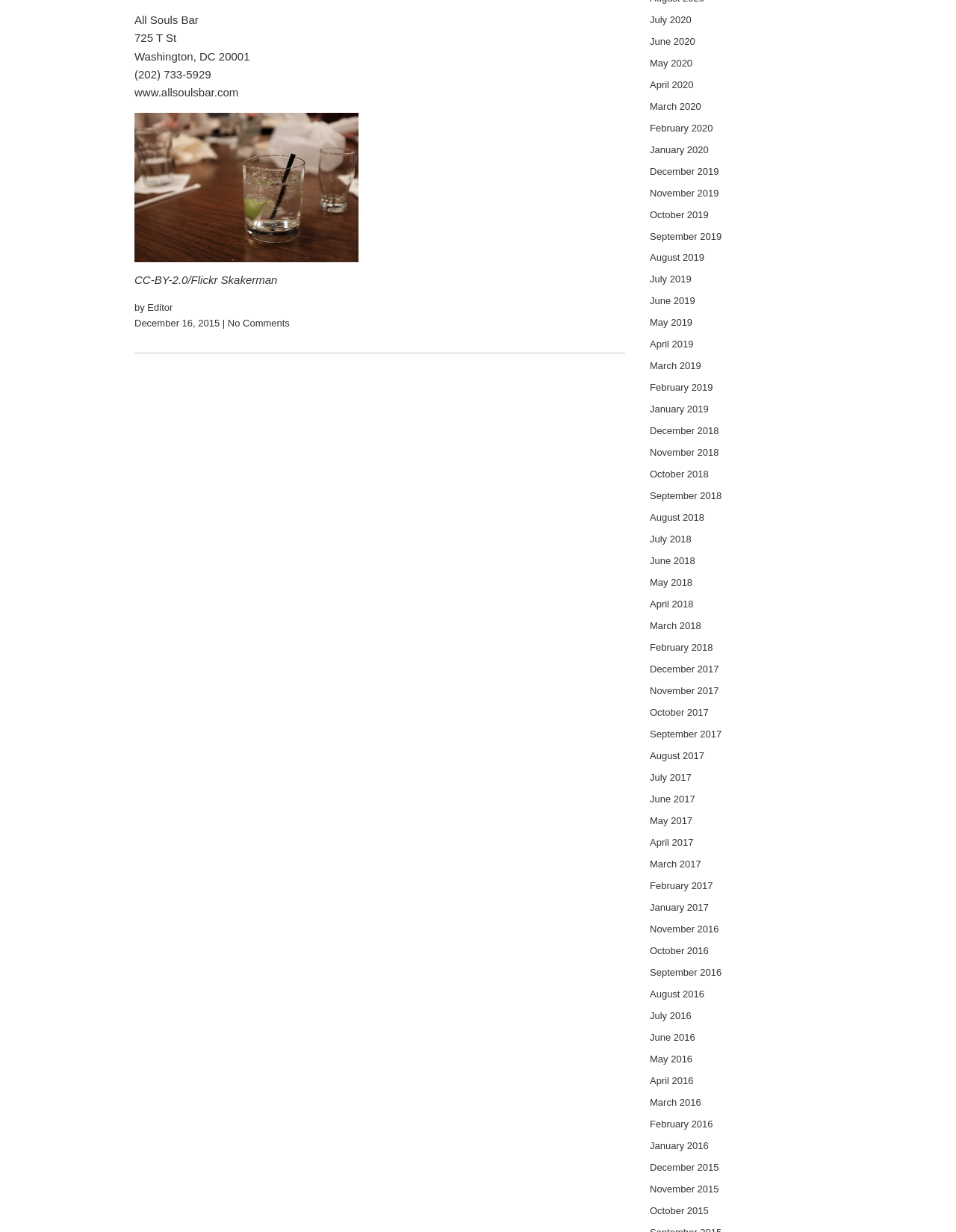Can you provide the bounding box coordinates for the element that should be clicked to implement the instruction: "visit the website"?

[0.141, 0.07, 0.249, 0.081]